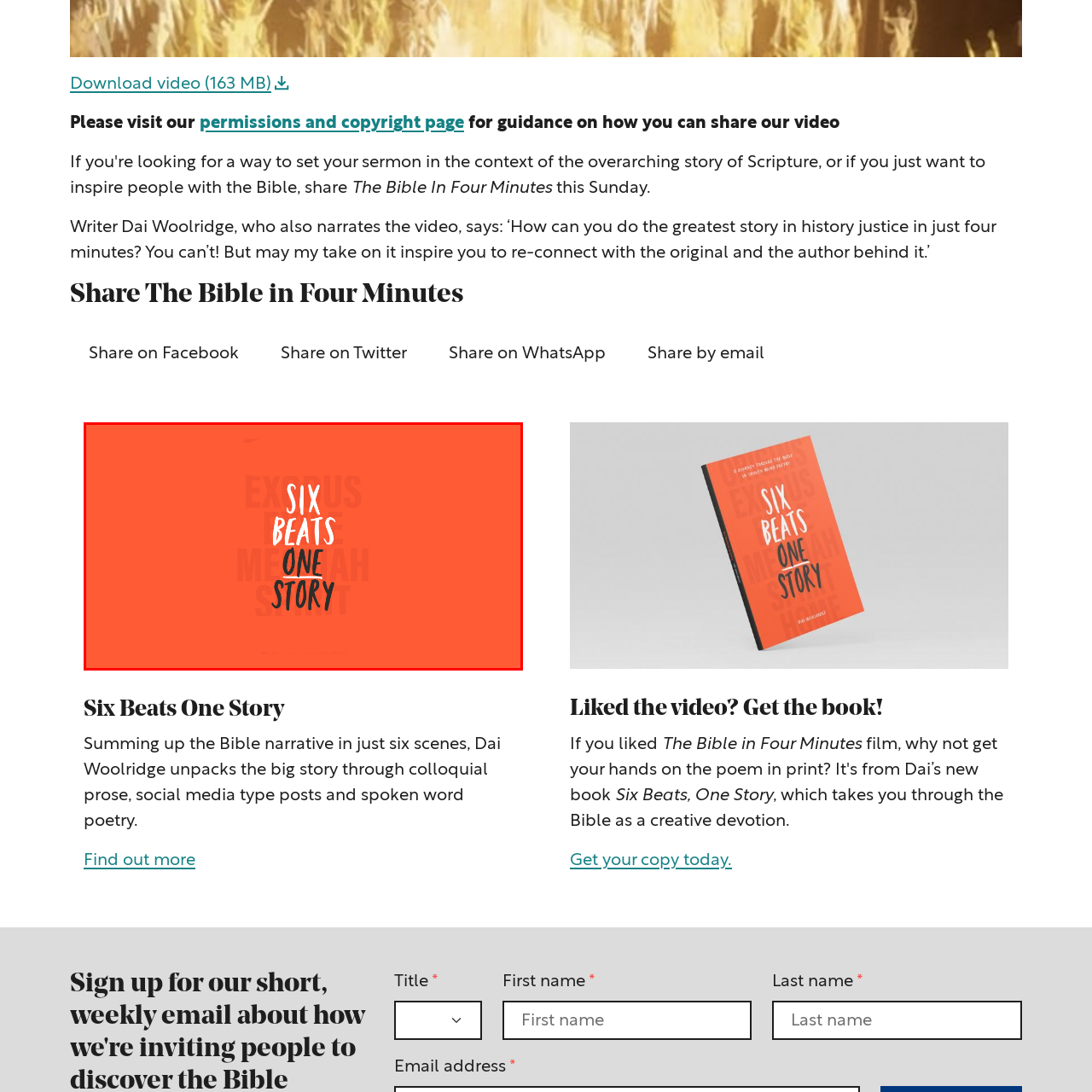Pay attention to the content inside the red bounding box and deliver a detailed answer to the following question based on the image's details: What word is emphasized in the phrase 'SIX BEATS ONE STORY'?

The phrase 'SIX BEATS ONE STORY' is artistically designed, and the word 'BEATS' is emphasized with a different font style, making it stand out visually.